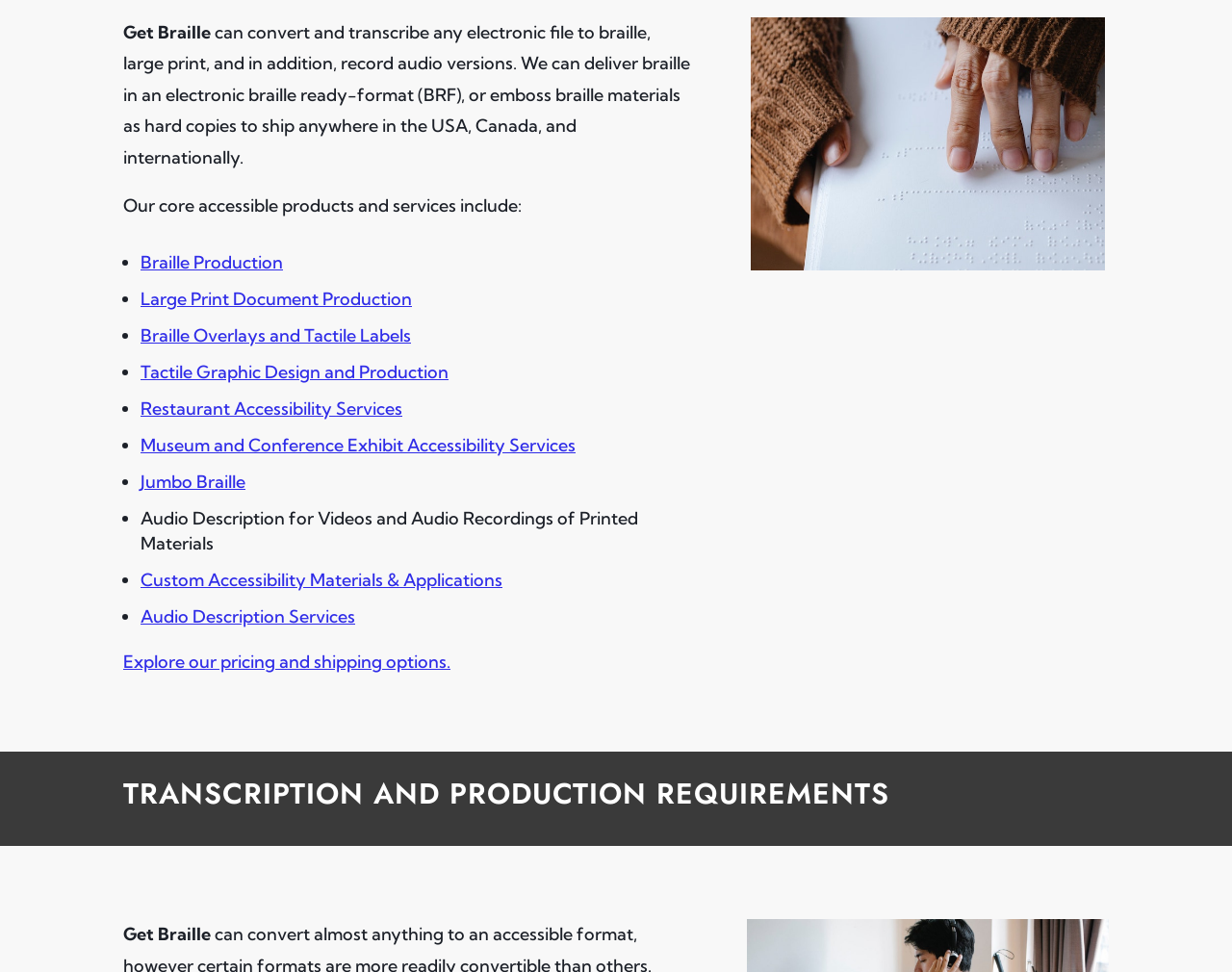Extract the bounding box coordinates for the described element: "Large Print Document Production". The coordinates should be represented as four float numbers between 0 and 1: [left, top, right, bottom].

[0.114, 0.296, 0.334, 0.319]